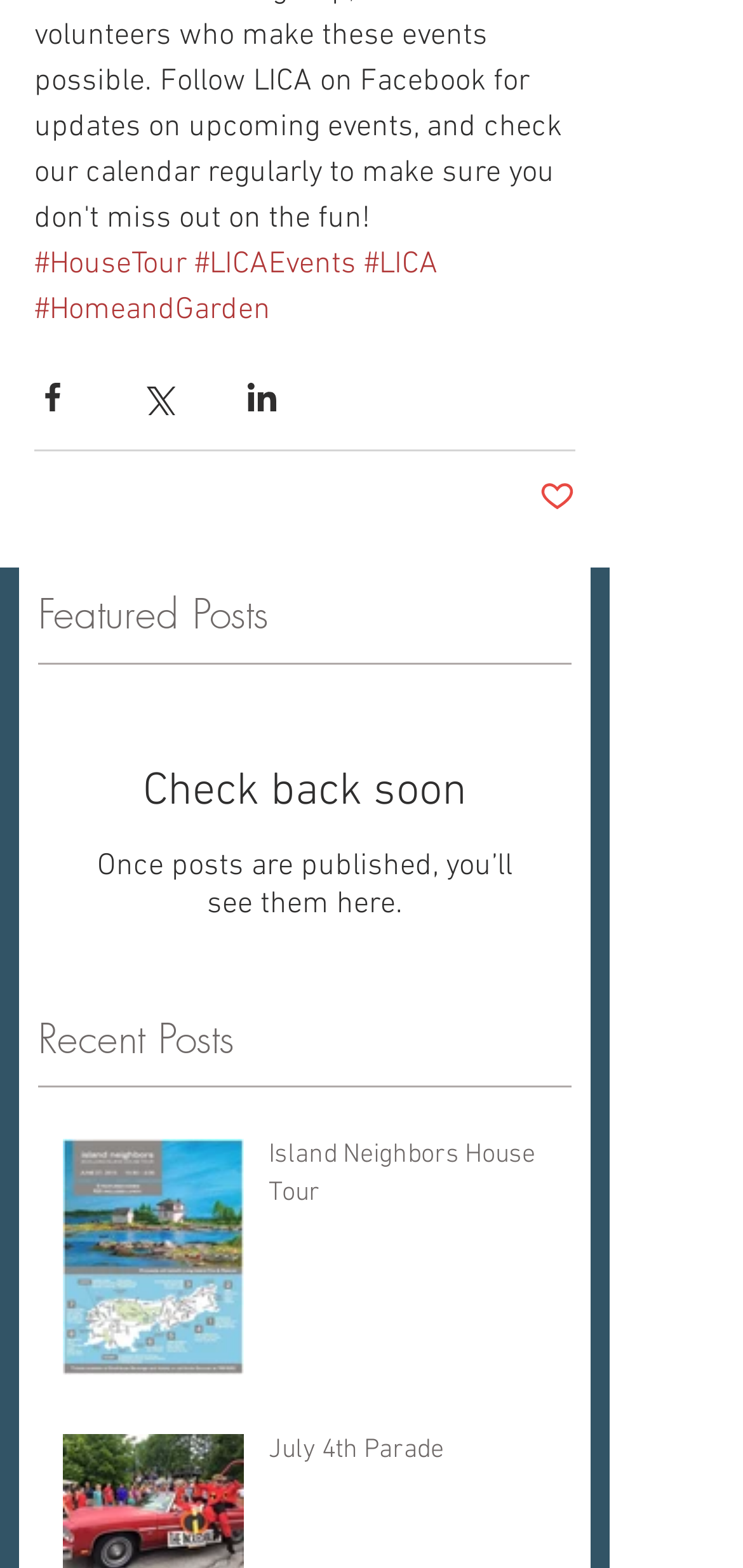Please identify the bounding box coordinates of the element on the webpage that should be clicked to follow this instruction: "Share via Facebook". The bounding box coordinates should be given as four float numbers between 0 and 1, formatted as [left, top, right, bottom].

[0.046, 0.242, 0.095, 0.265]